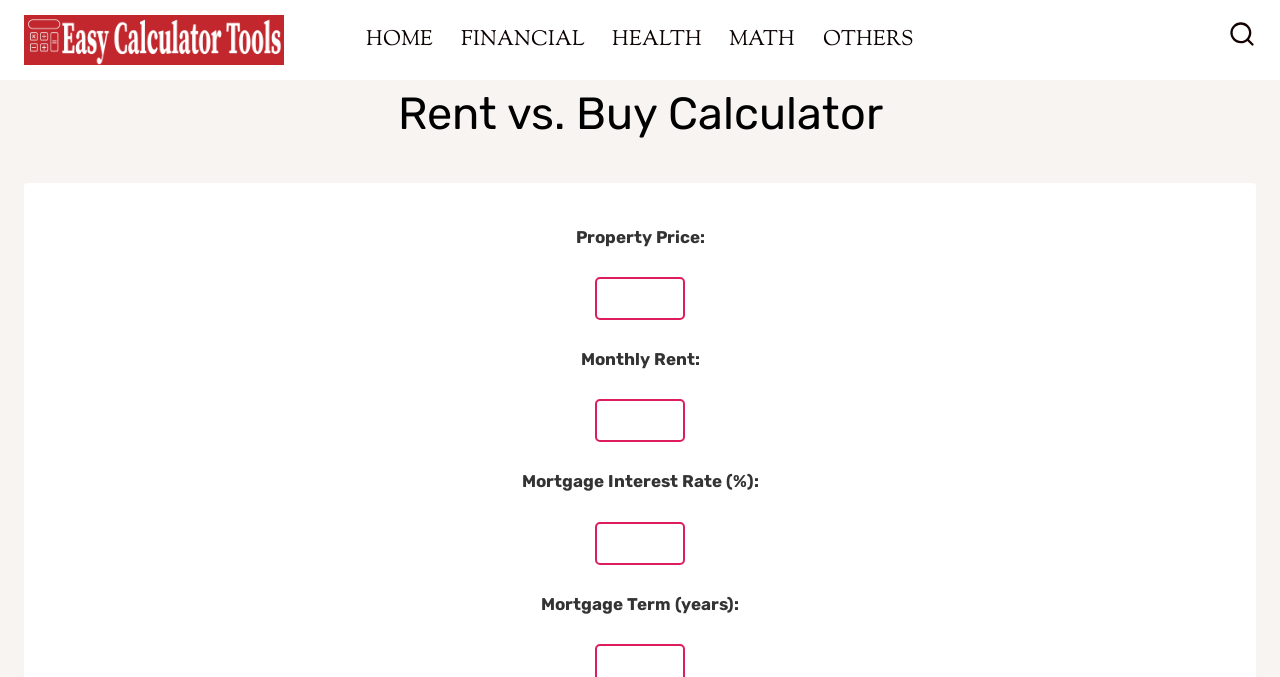What is the purpose of this webpage?
Using the visual information, answer the question in a single word or phrase.

To calculate rent vs buy